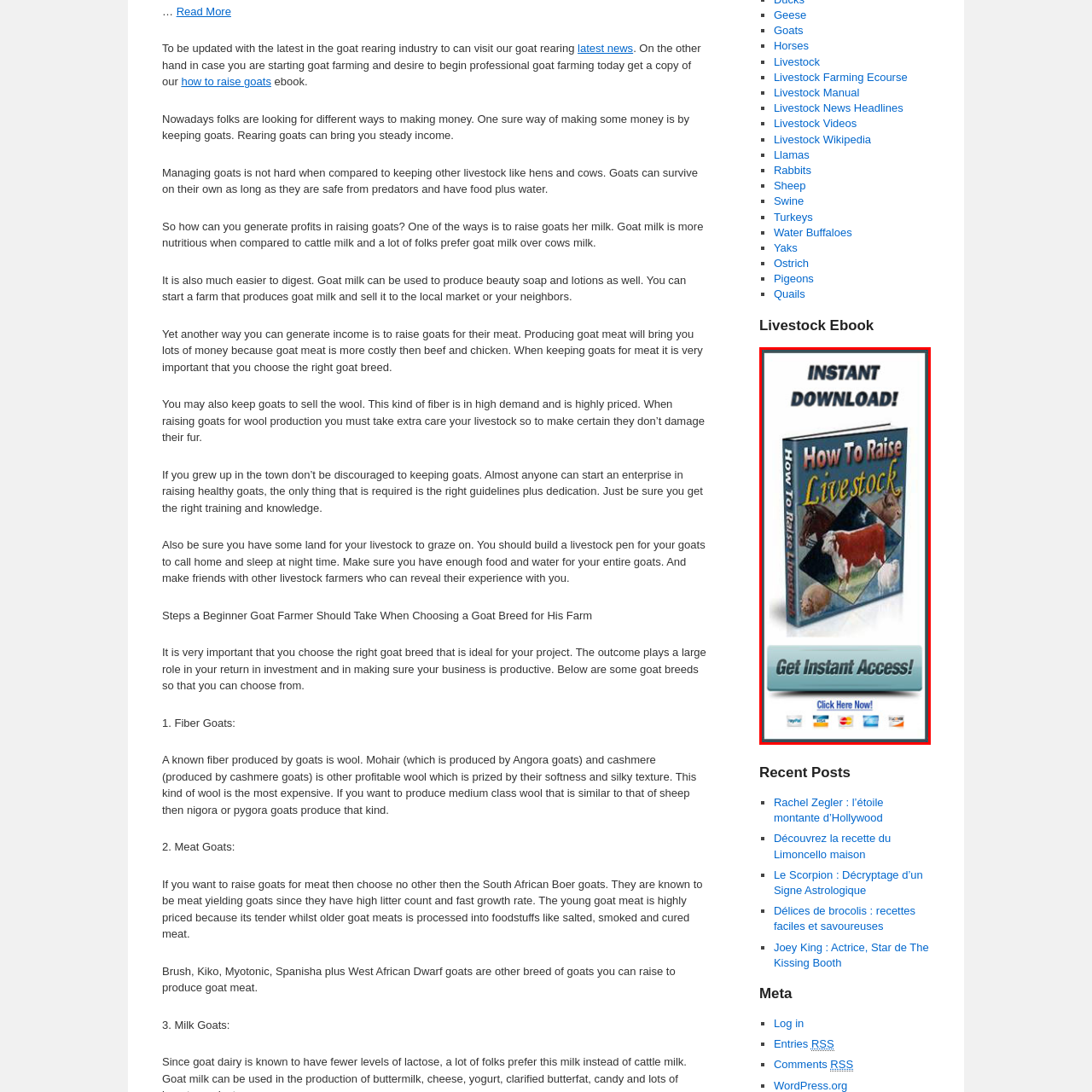Examine the content inside the red bounding box and offer a comprehensive answer to the following question using the details from the image: What is the background of the ebook cover?

The background of the ebook cover is described as colorful, which suggests that it is visually appealing and attention-grabbing. The use of a colorful background helps to make the ebook cover stand out and attract potential readers.